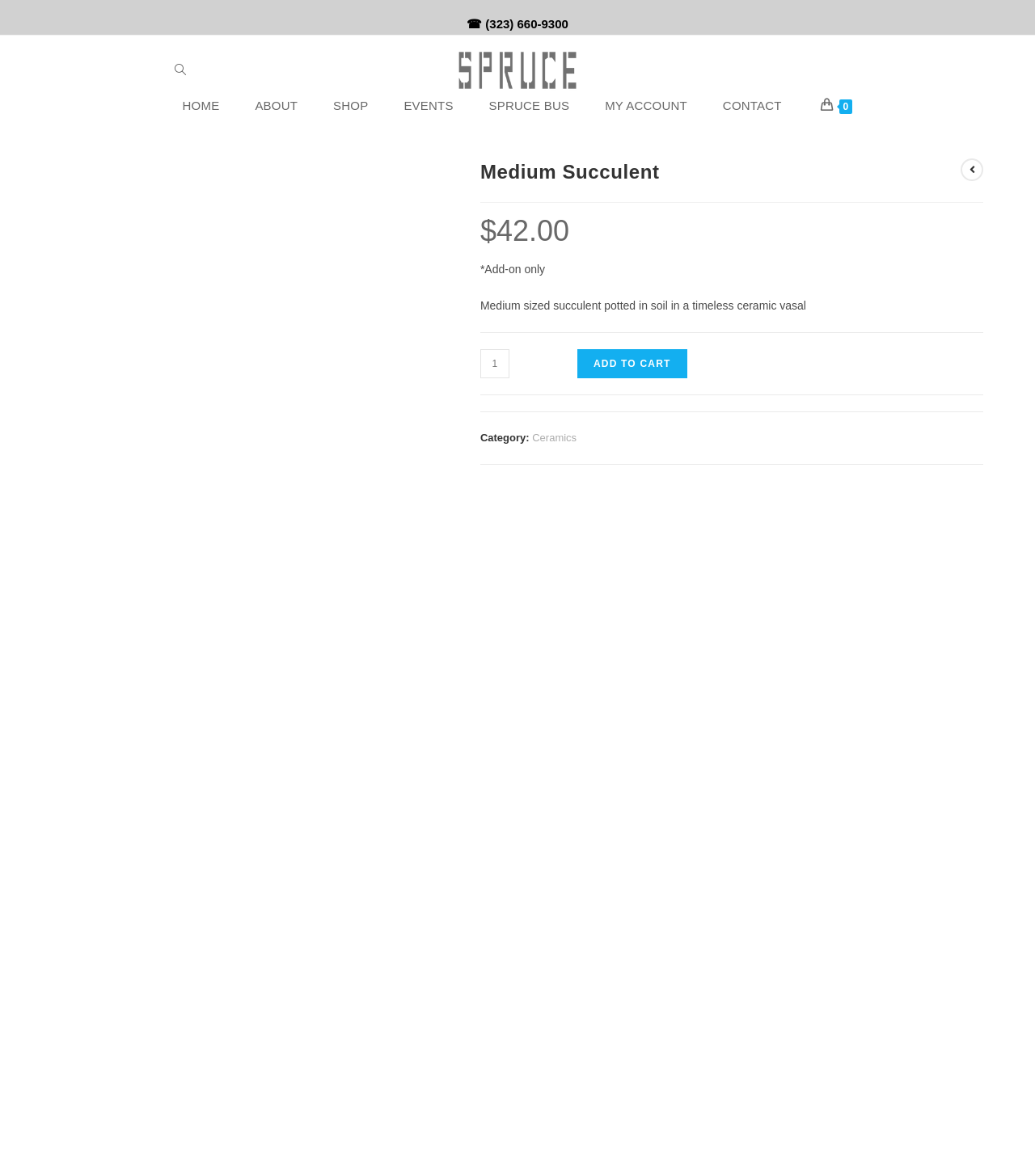Find the bounding box coordinates for the HTML element specified by: "CustomMenu Classic".

None